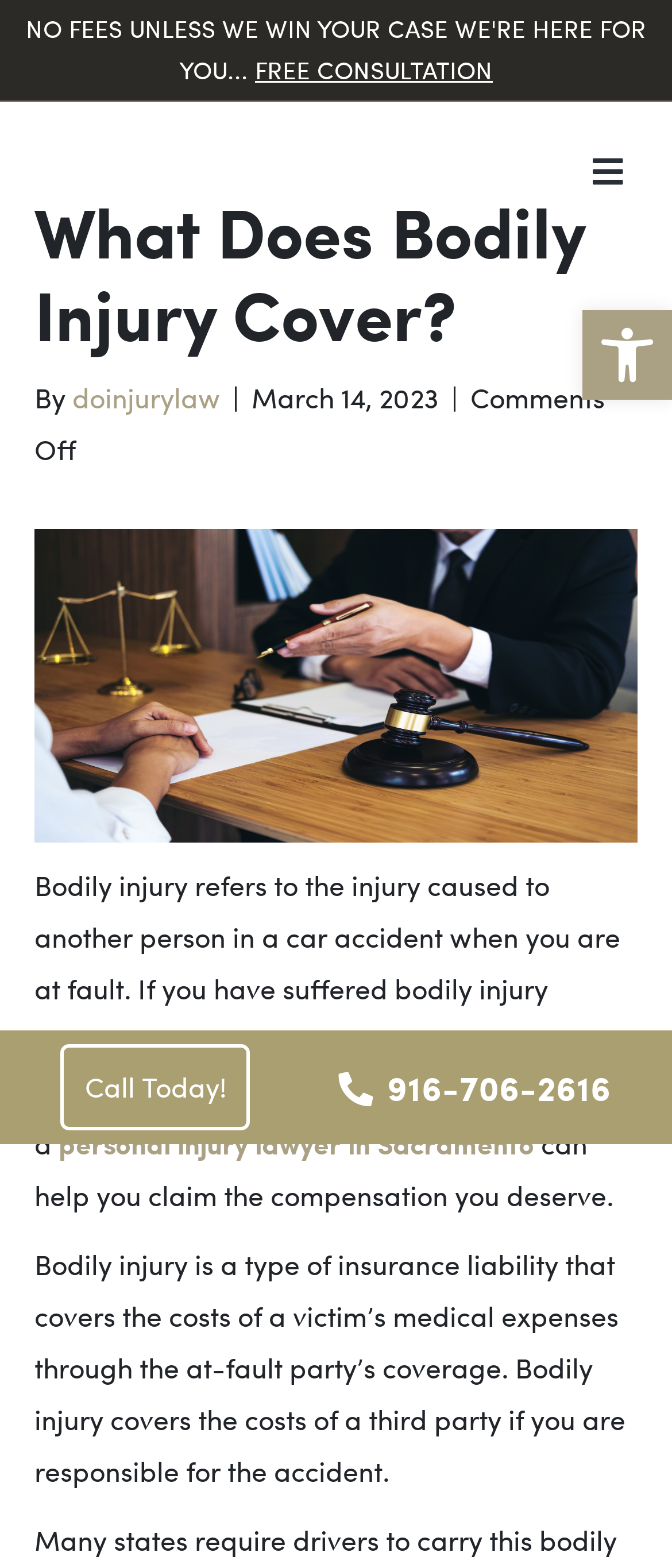Find the bounding box coordinates for the UI element whose description is: "Open toolbar Accessibility Tools". The coordinates should be four float numbers between 0 and 1, in the format [left, top, right, bottom].

[0.867, 0.198, 1.0, 0.255]